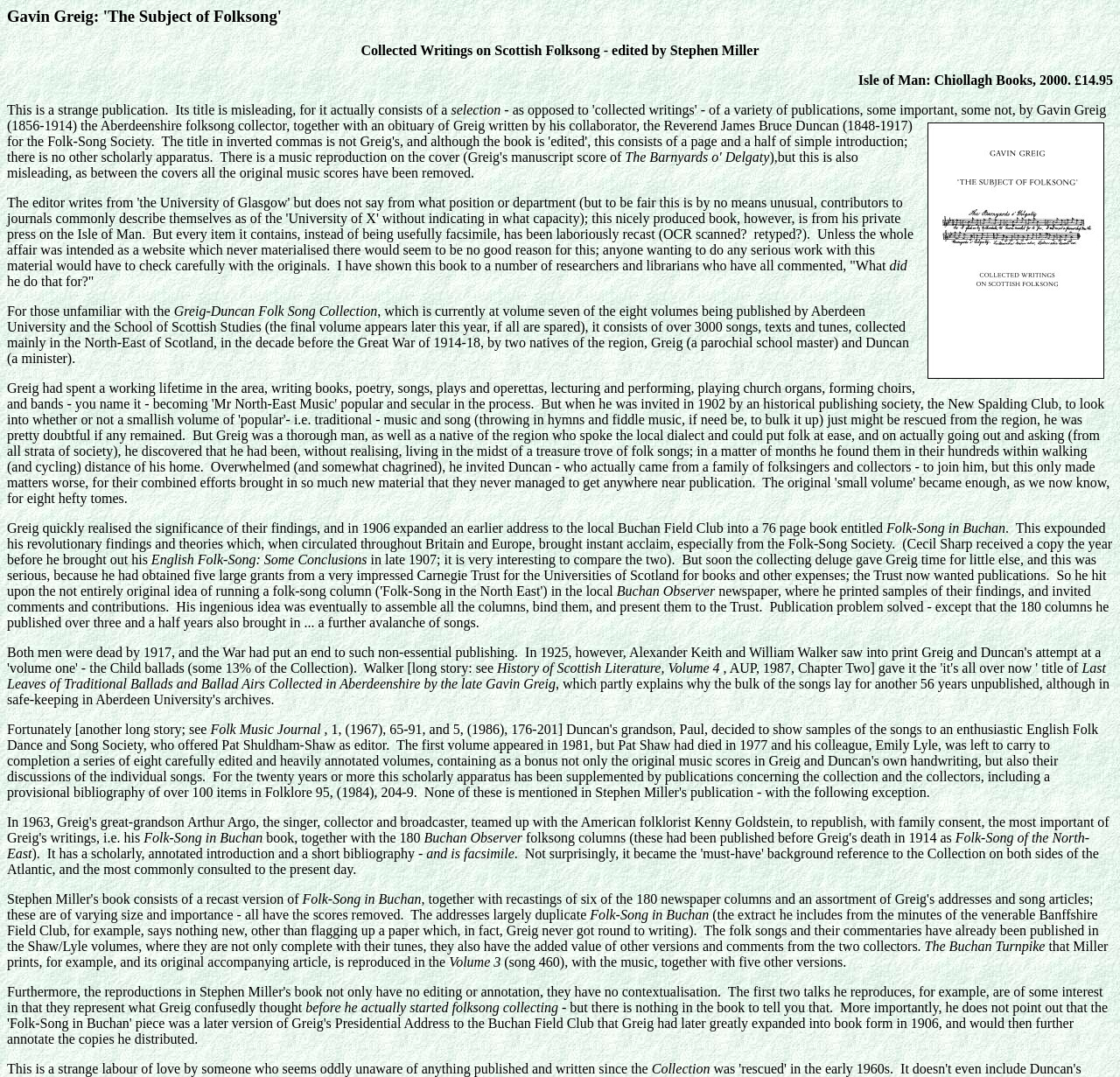Provide a one-word or short-phrase answer to the question:
What is the title of the book being reviewed?

Collected Writings on Scottish Folksong